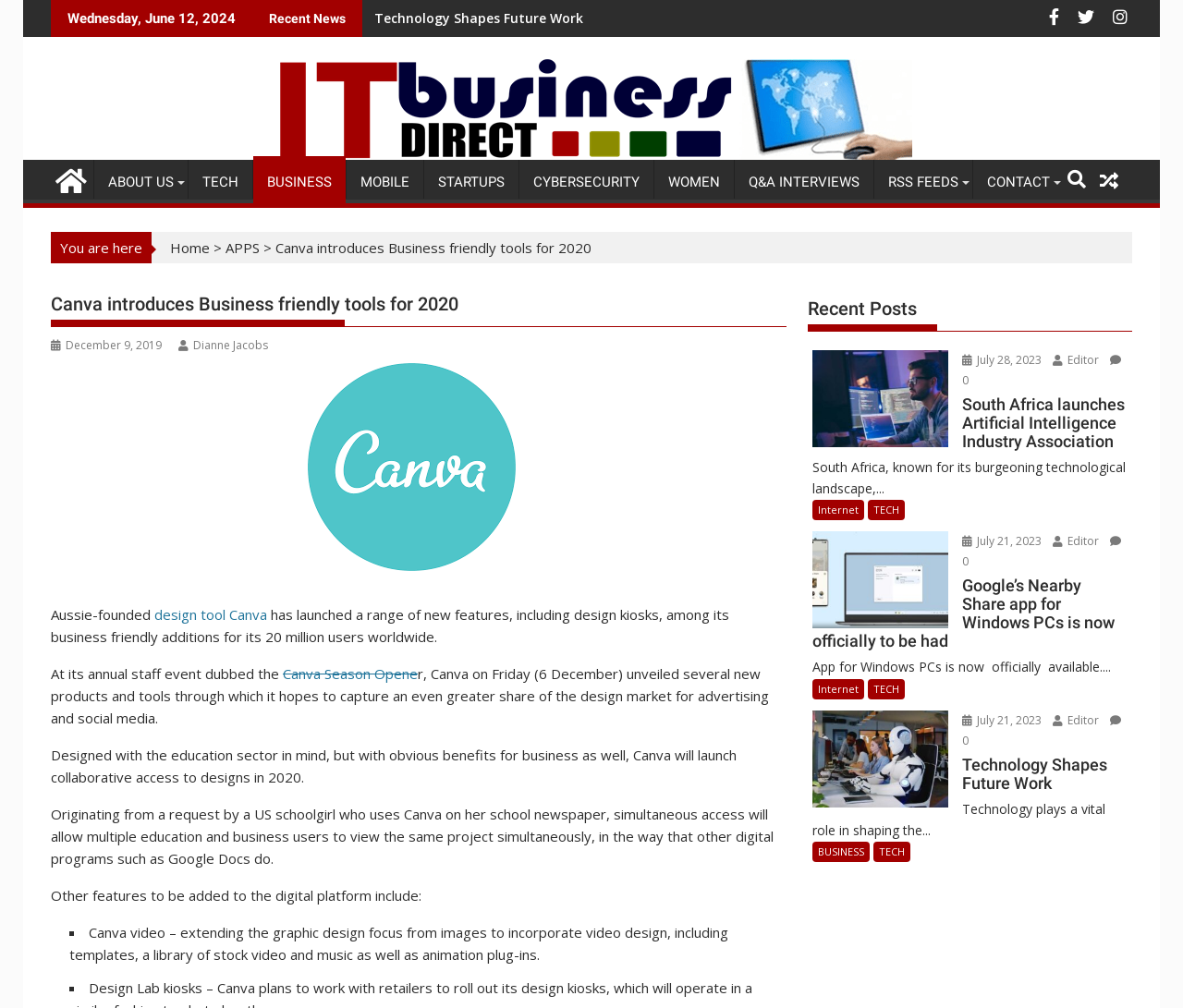Pinpoint the bounding box coordinates of the clickable area needed to execute the instruction: "Click on the 'TECH' link". The coordinates should be specified as four float numbers between 0 and 1, i.e., [left, top, right, bottom].

[0.159, 0.159, 0.213, 0.203]